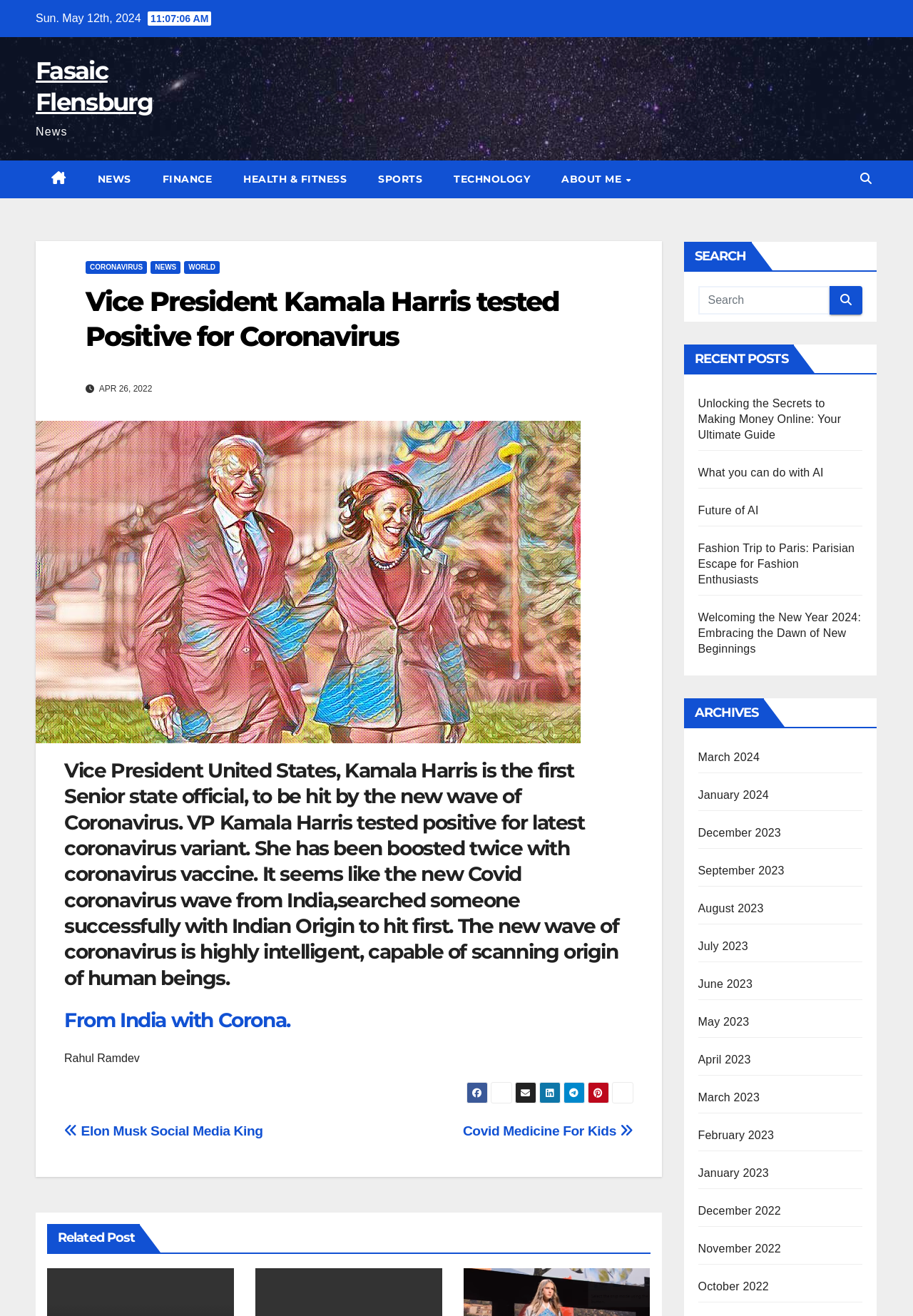What is the date of the latest article?
Answer the question with a detailed explanation, including all necessary information.

I found the date of the latest article by looking at the static text element with the content 'APR 26, 2022' which is located below the heading 'Vice President Kamala Harris tested Positive for Coronavirus'.